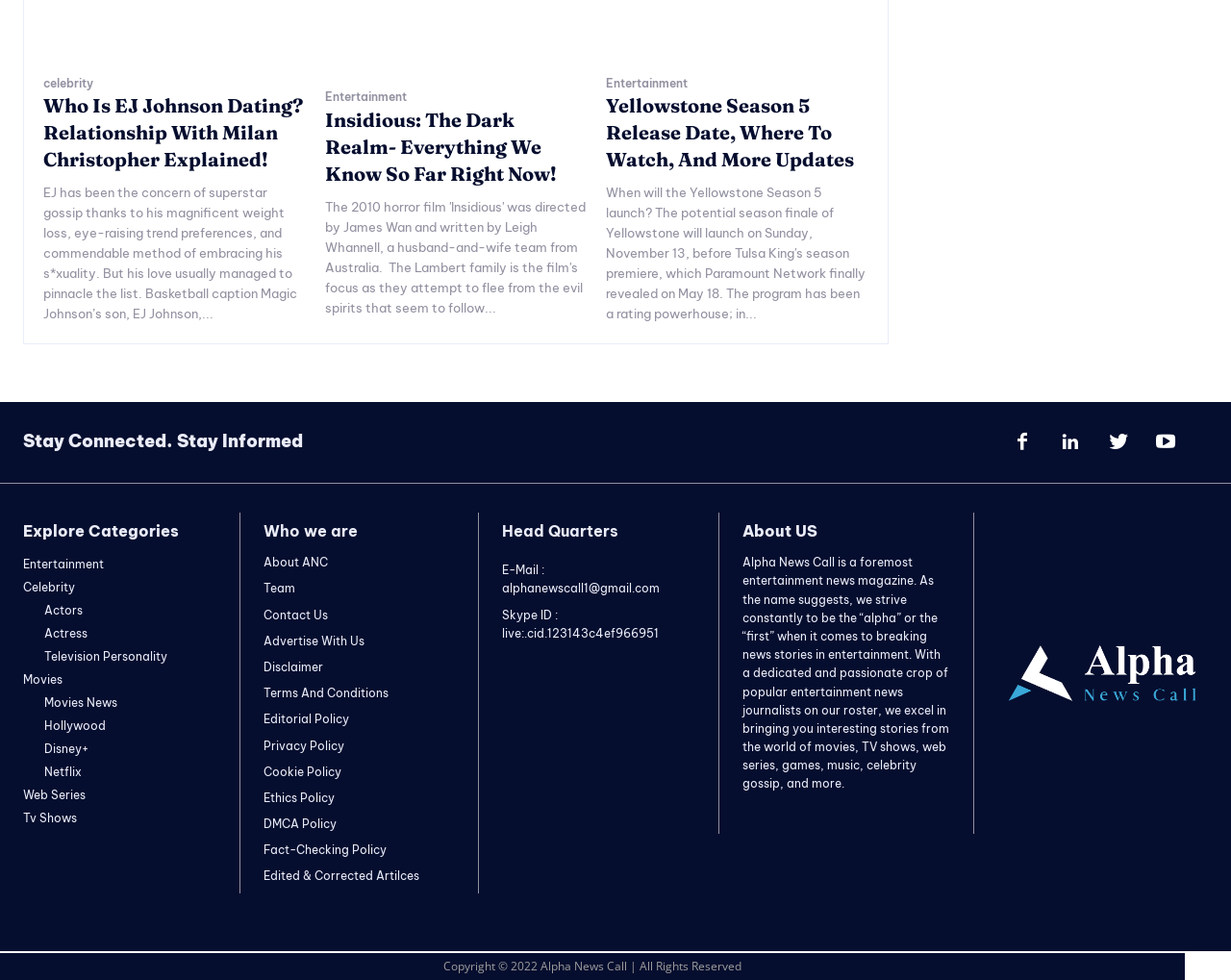Identify the bounding box coordinates of the HTML element based on this description: "title="Youtube"".

[0.931, 0.433, 0.962, 0.472]